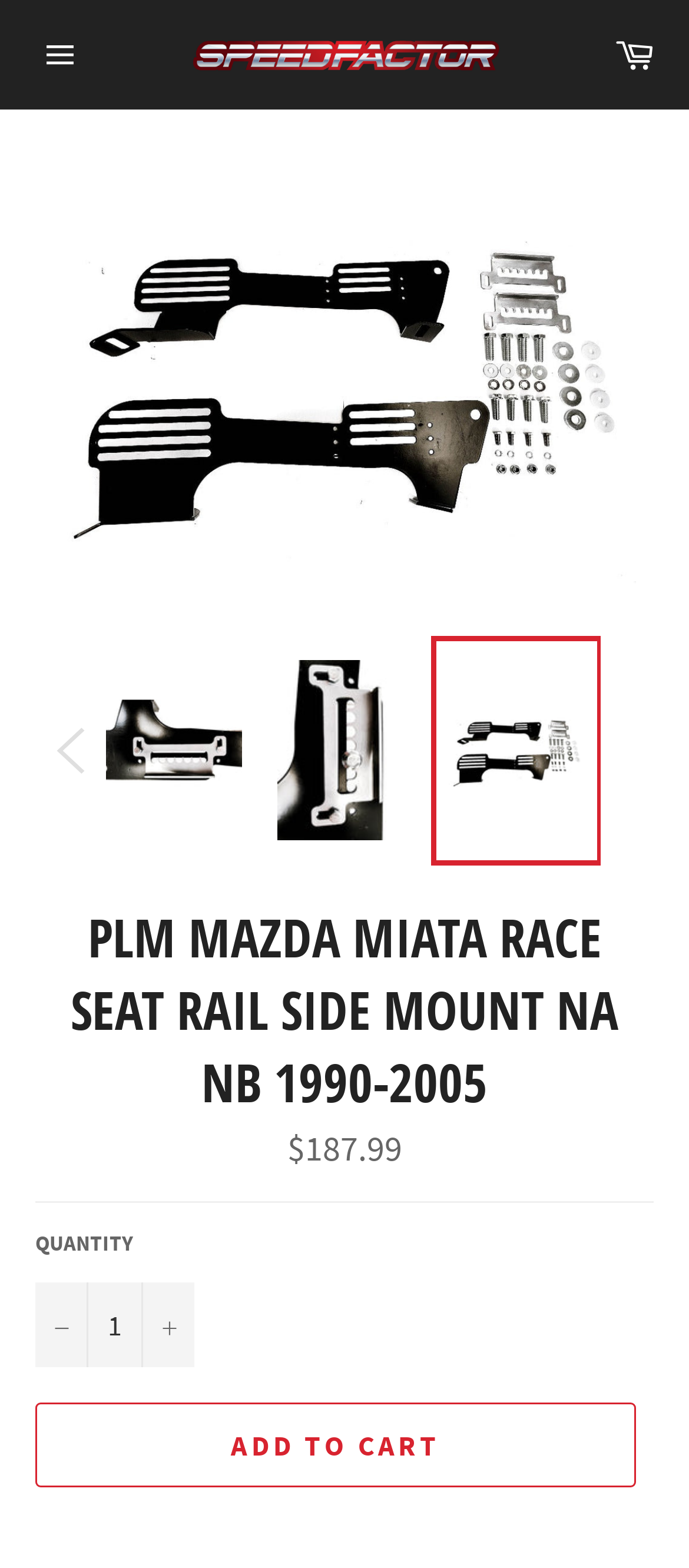Please locate the bounding box coordinates of the element that should be clicked to achieve the given instruction: "Go to SPEED FACTOR RACING homepage".

[0.263, 0.019, 0.737, 0.051]